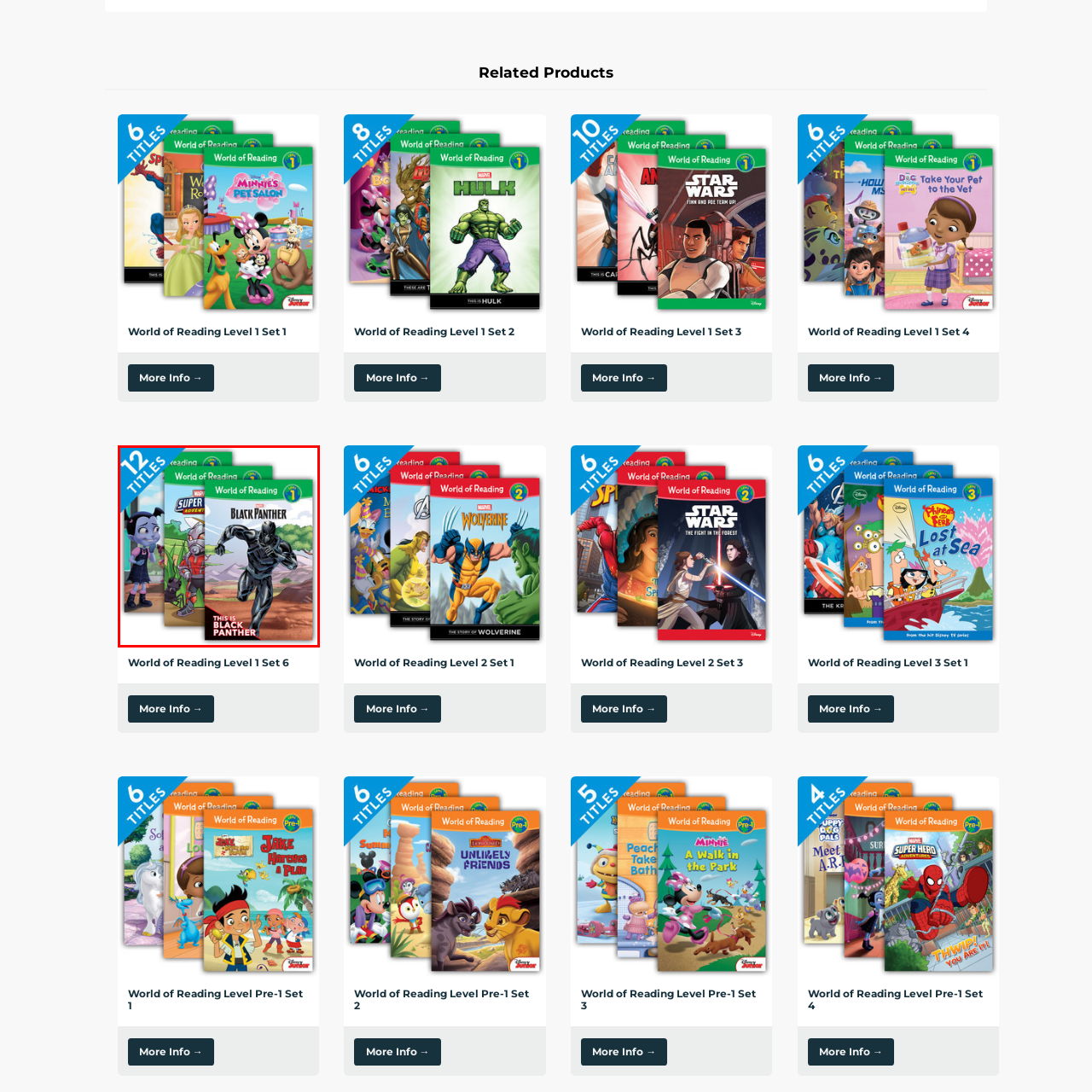Look at the region marked by the red box and describe it extensively.

This image showcases a vibrant collection of book covers from the "World of Reading" series, specifically designed for young readers. The set prominently features three engaging titles that introduce children to reading through familiar characters and franchises. The front cover highlights "This Is Black Panther," illustrated with the iconic superhero in an action pose, set against a colorful backdrop. Next to it, there are two additional titles, one featuring a colorful character (likely from a popular animated series) and another highlighting a hero from the "Marvel Superhero Adventures." Each book cover is adorned with bright colors and appealing graphics, making them visually attractive for children. The banner at the top emphasizes that this collection includes a total of 12 titles, promoting a fun and educational reading experience suitable for early learners.